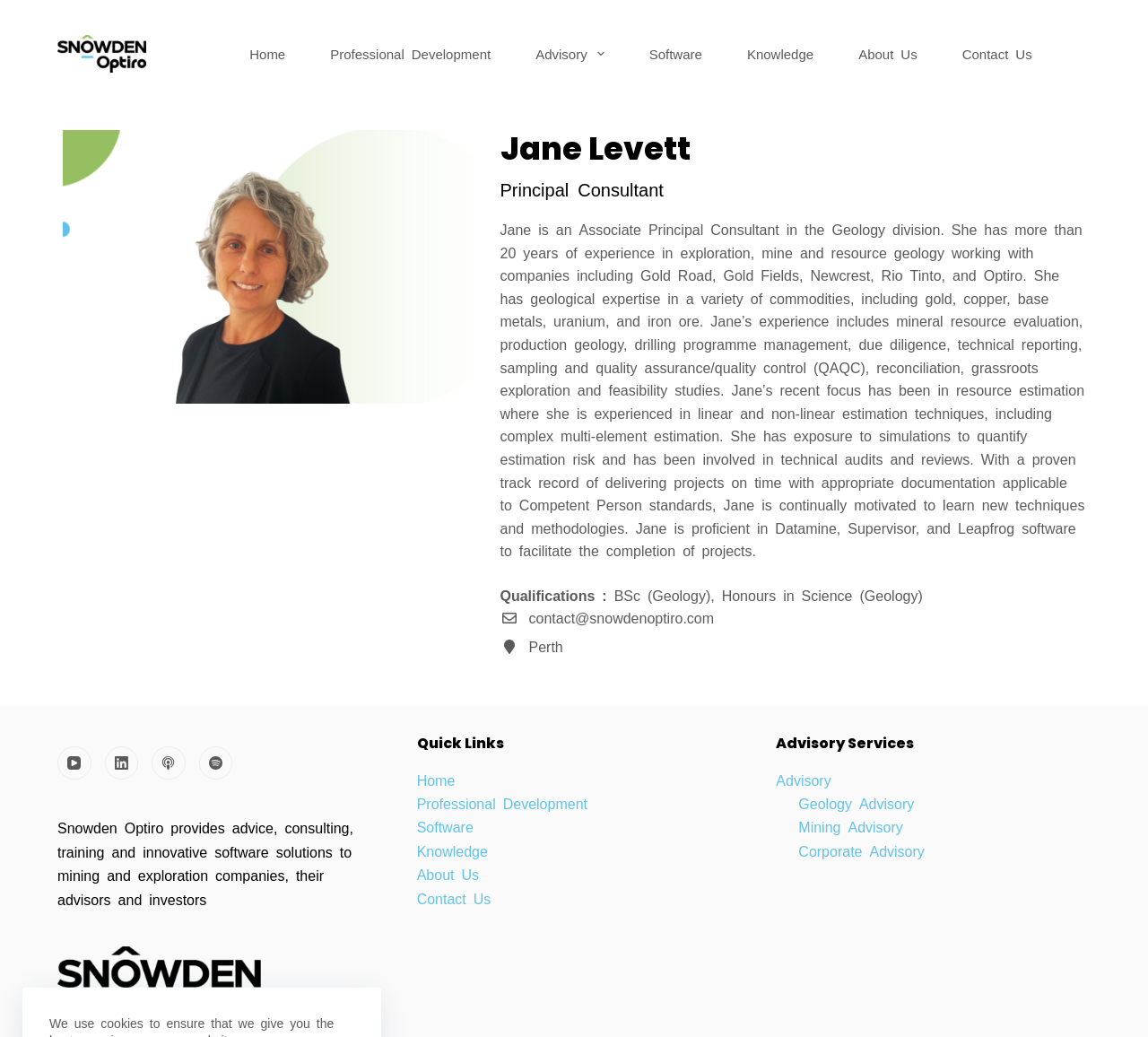Provide the bounding box coordinates of the HTML element this sentence describes: "Skip to content".

[0.0, 0.0, 0.031, 0.017]